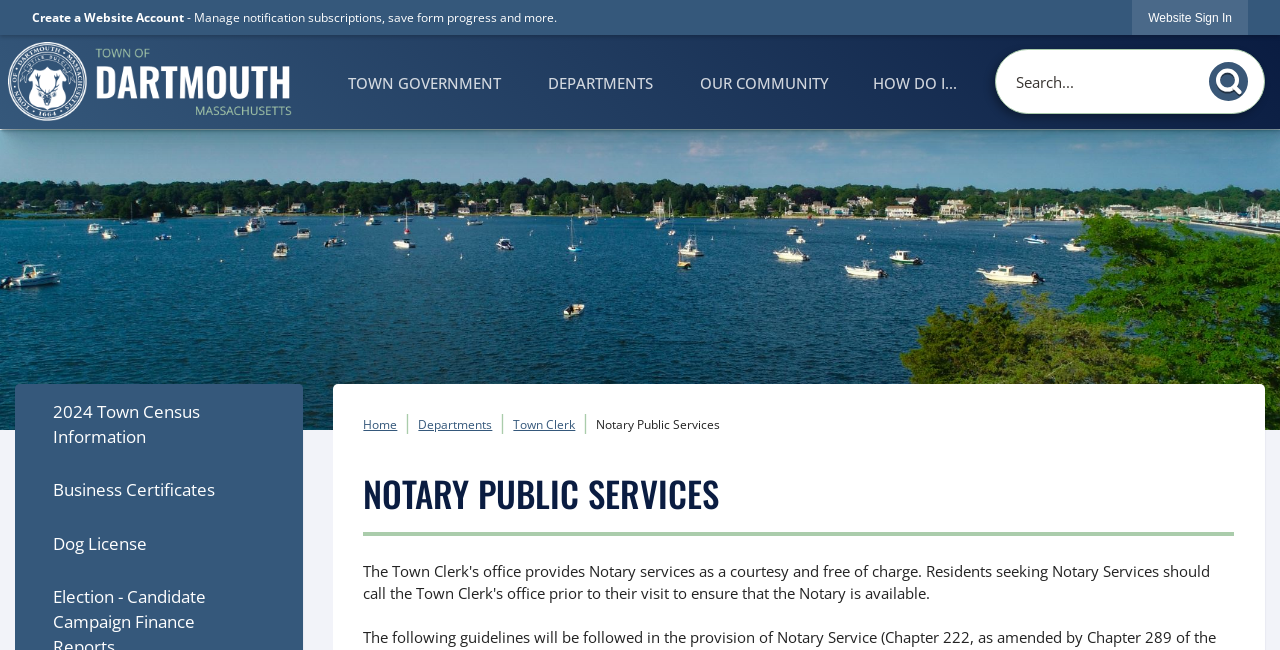Offer a comprehensive description of the webpage’s content and structure.

This webpage is about Notary Public Services provided by the Town Clerk's office in Dartmouth, MA. At the top left corner, there is a link to "Skip to Main Content". Next to it, a button to "Create a Website Account" is located, accompanied by a brief description of its benefits. On the top right corner, a "Website Sign In" button is positioned.

Below the top section, a horizontal menu bar is situated, containing links to "Homepage", "TOWN GOVERNMENT", "DEPARTMENTS", "OUR COMMUNITY", and "HOW DO I...". The "Homepage" link has an associated image.

A search region is located on the top right side, consisting of a search textbox and a "Search" button with a search icon. Below the search region, a vertical menu is positioned, with links to "Home", "Departments", "Town Clerk", and "Notary Public Services". The "Notary Public Services" link is also a heading that spans across the page.

The main content of the page is divided into sections, each with a heading and links to related services. These sections include "2024 Town Census Information", "Business Certificates", and "Dog License". Each section has a link to more information.